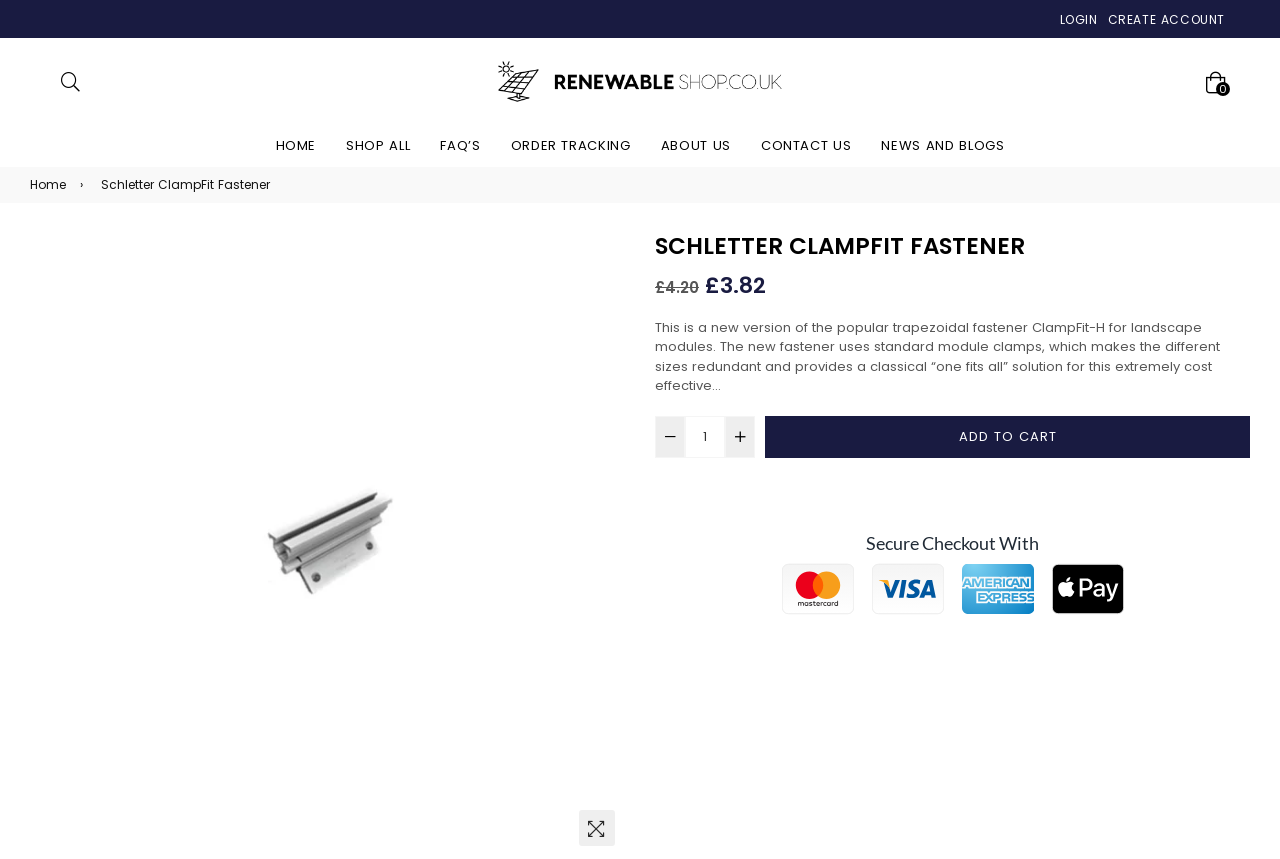Give a one-word or short phrase answer to this question: 
What is the purpose of the link with the text 'LOGIN'?

Login to account